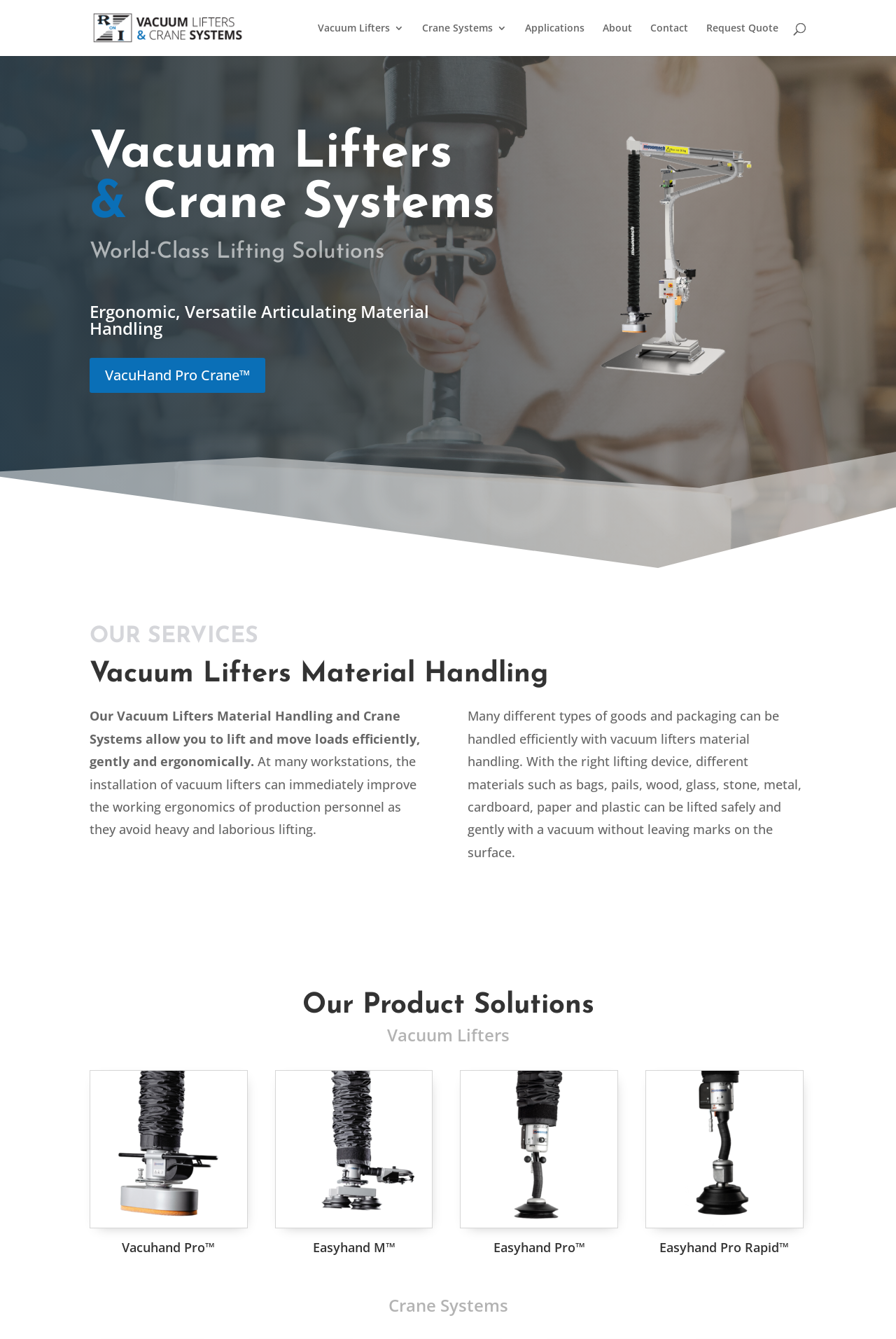Predict the bounding box of the UI element based on this description: "VacuHand Pro Crane™".

[0.1, 0.267, 0.296, 0.293]